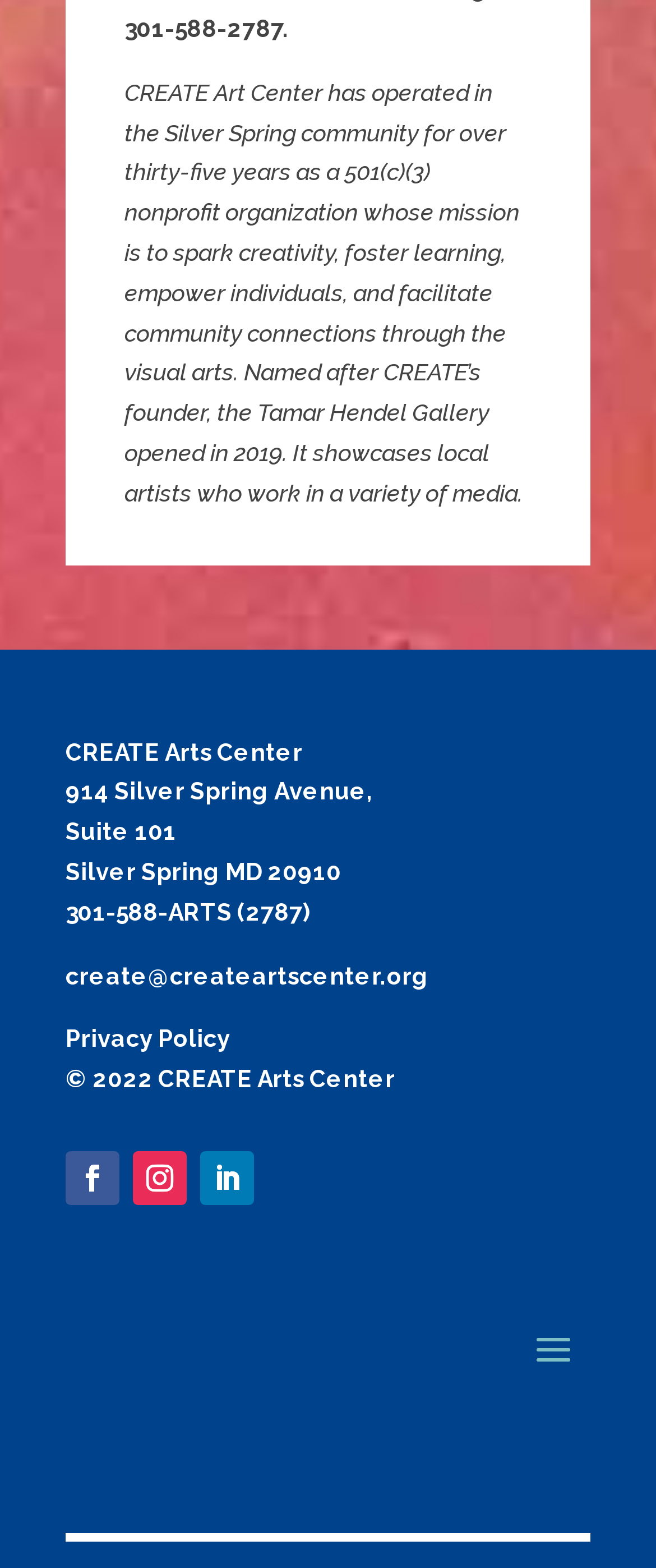Provide the bounding box coordinates for the UI element described in this sentence: "create@createartscenter.org". The coordinates should be four float values between 0 and 1, i.e., [left, top, right, bottom].

[0.1, 0.613, 0.654, 0.631]